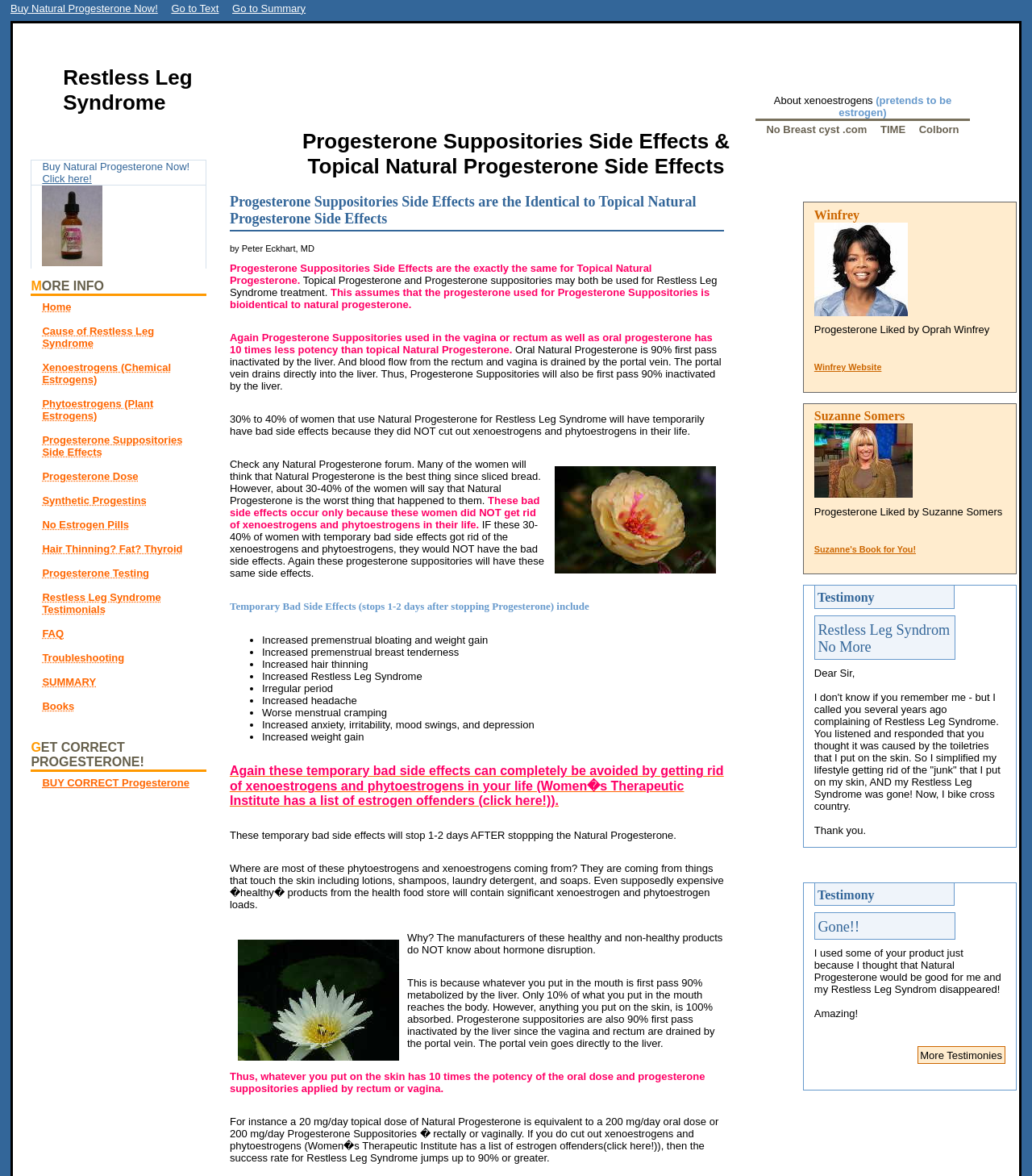What is the success rate of progesterone for Restless Leg Syndrome if xenoestrogens and phytoestrogens are cut out?
Please provide a comprehensive and detailed answer to the question.

According to the webpage, if xenoestrogens and phytoestrogens are cut out, the success rate of progesterone for Restless Leg Syndrome jumps up to 90% or greater, as stated in the static text 'If you do cut out xenoestrogens and phytoestrogens (Women�s Therapeutic Institute has a list of estrogen offenders(click here!)), then the success rate for Restless Leg Syndrome jumps up to 90% or greater'.